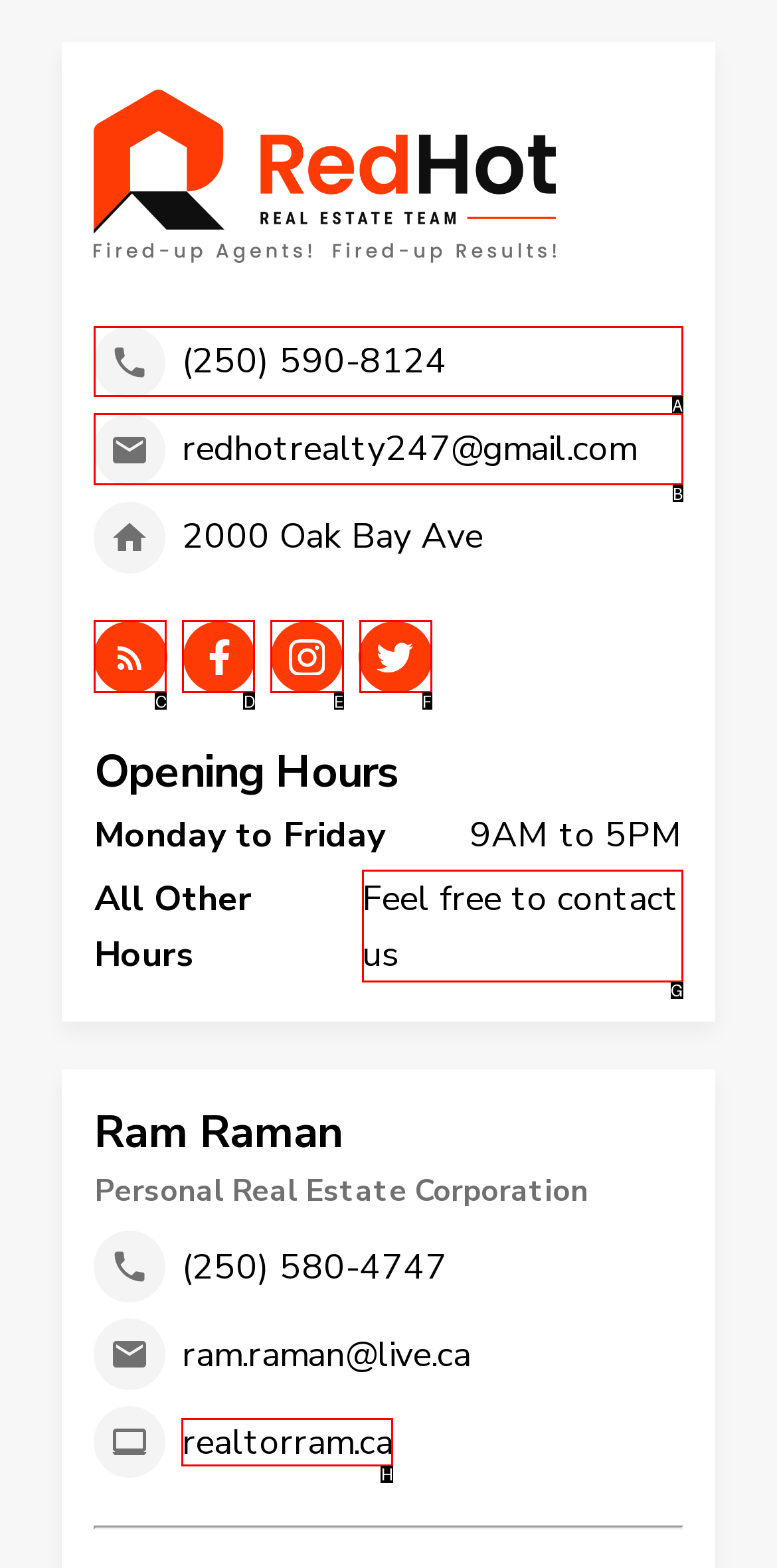Identify the HTML element you need to click to achieve the task: Check out Freer Logic's collaboration with Jaguar. Respond with the corresponding letter of the option.

None